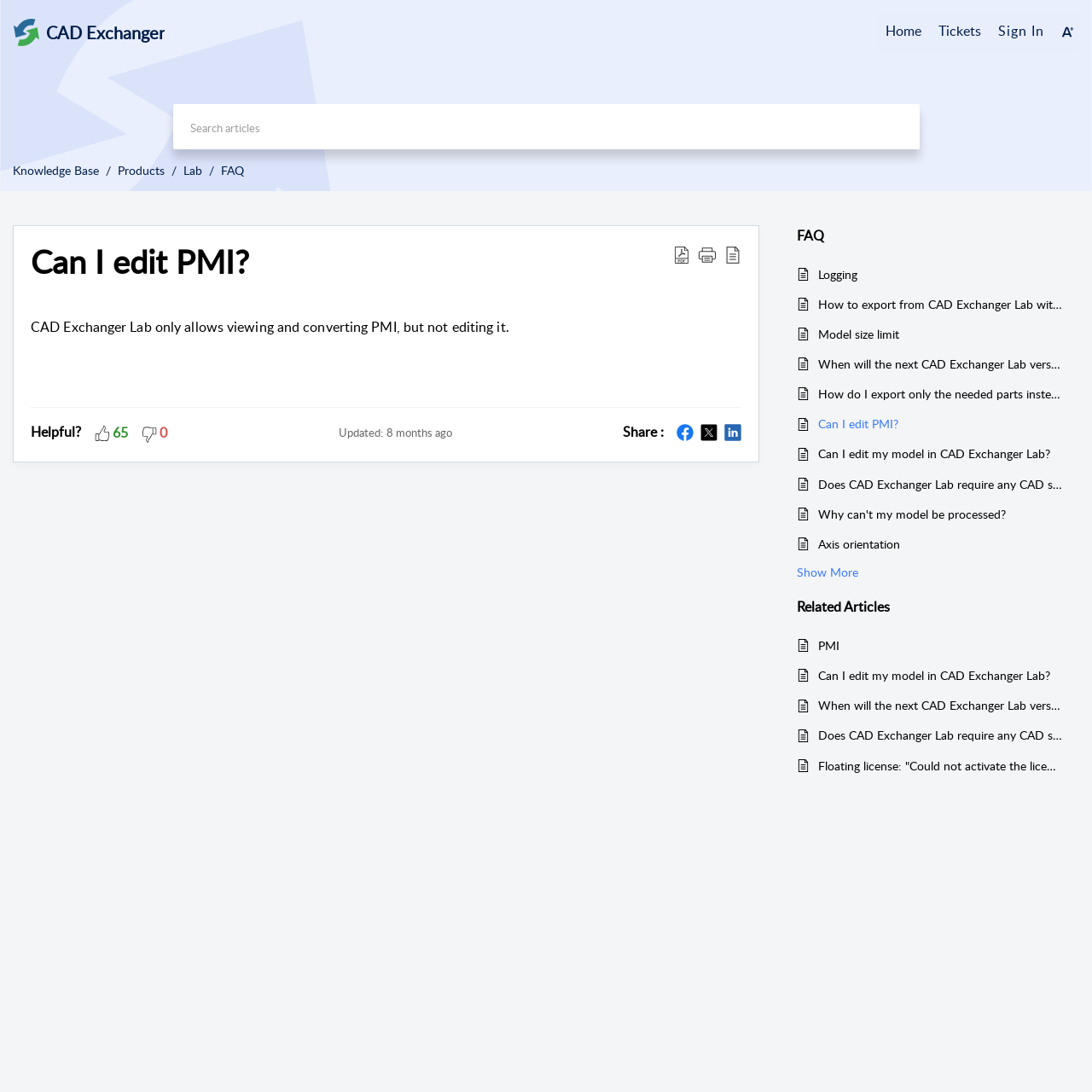Please find the bounding box coordinates of the element that needs to be clicked to perform the following instruction: "View FAQ". The bounding box coordinates should be four float numbers between 0 and 1, represented as [left, top, right, bottom].

[0.73, 0.206, 0.973, 0.226]